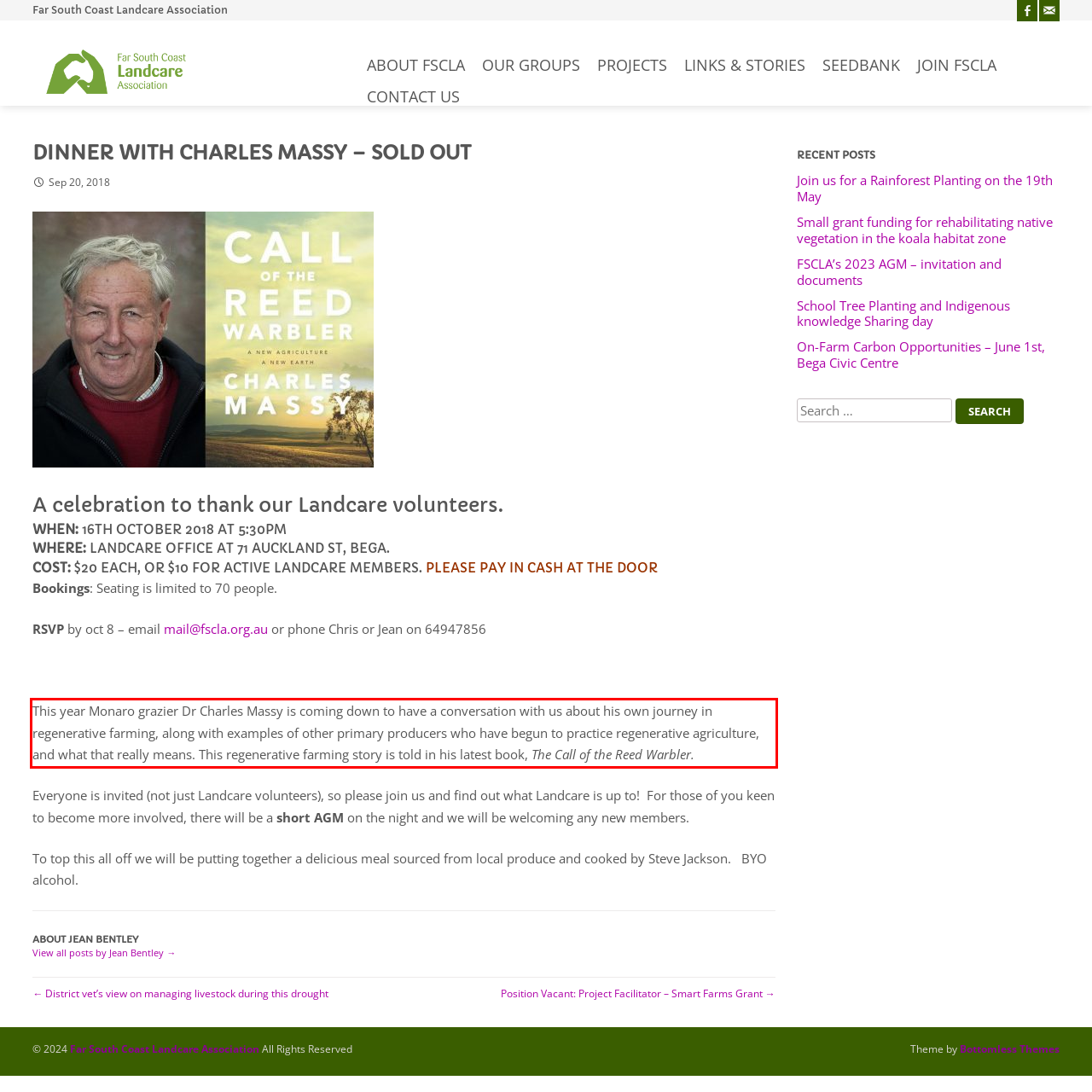Examine the screenshot of the webpage, locate the red bounding box, and perform OCR to extract the text contained within it.

This year Monaro grazier Dr Charles Massy is coming down to have a conversation with us about his own journey in regenerative farming, along with examples of other primary producers who have begun to practice regenerative agriculture, and what that really means. This regenerative farming story is told in his latest book, The Call of the Reed Warbler.